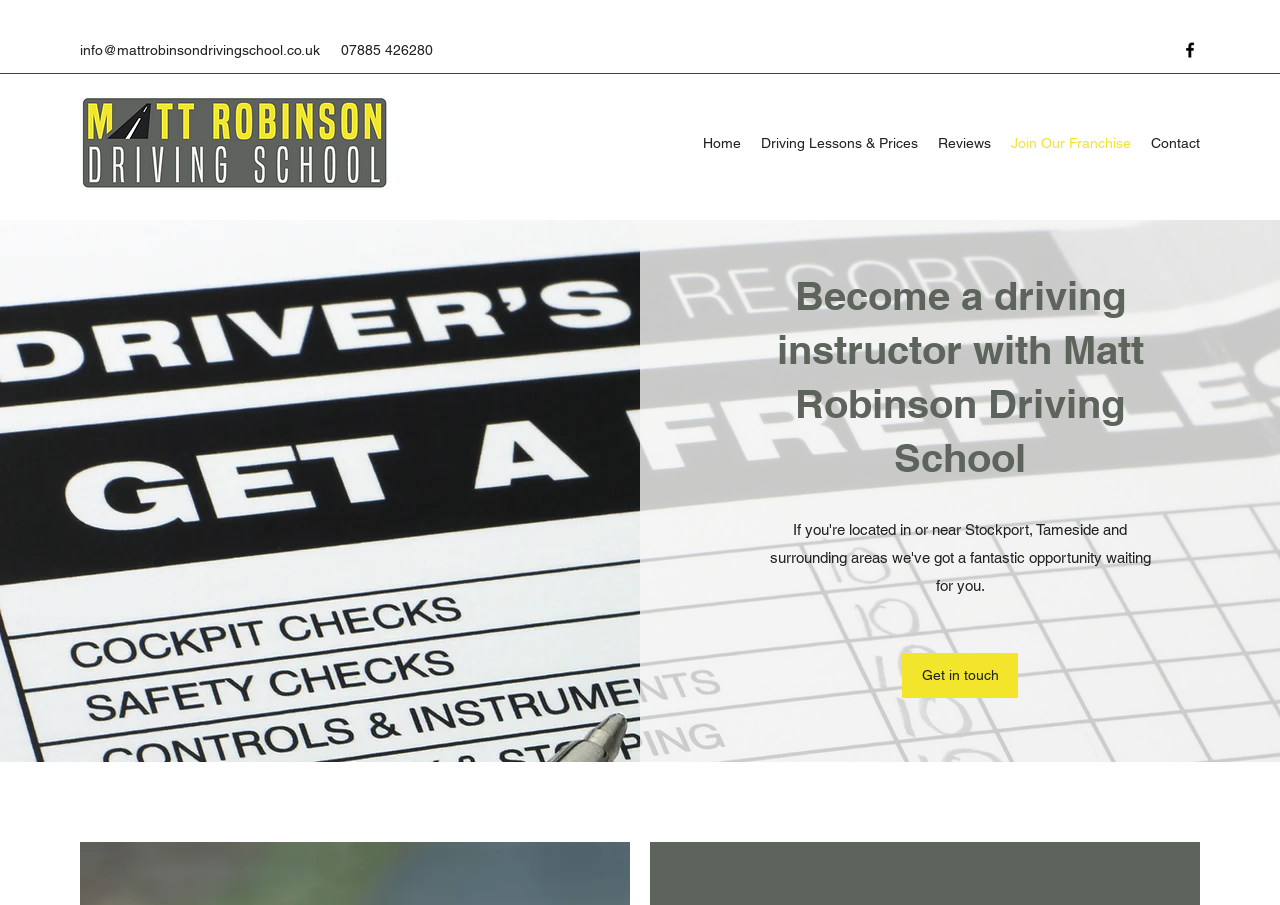What is the name of the driving school?
Answer the question using a single word or phrase, according to the image.

Matt Robinson Driving School